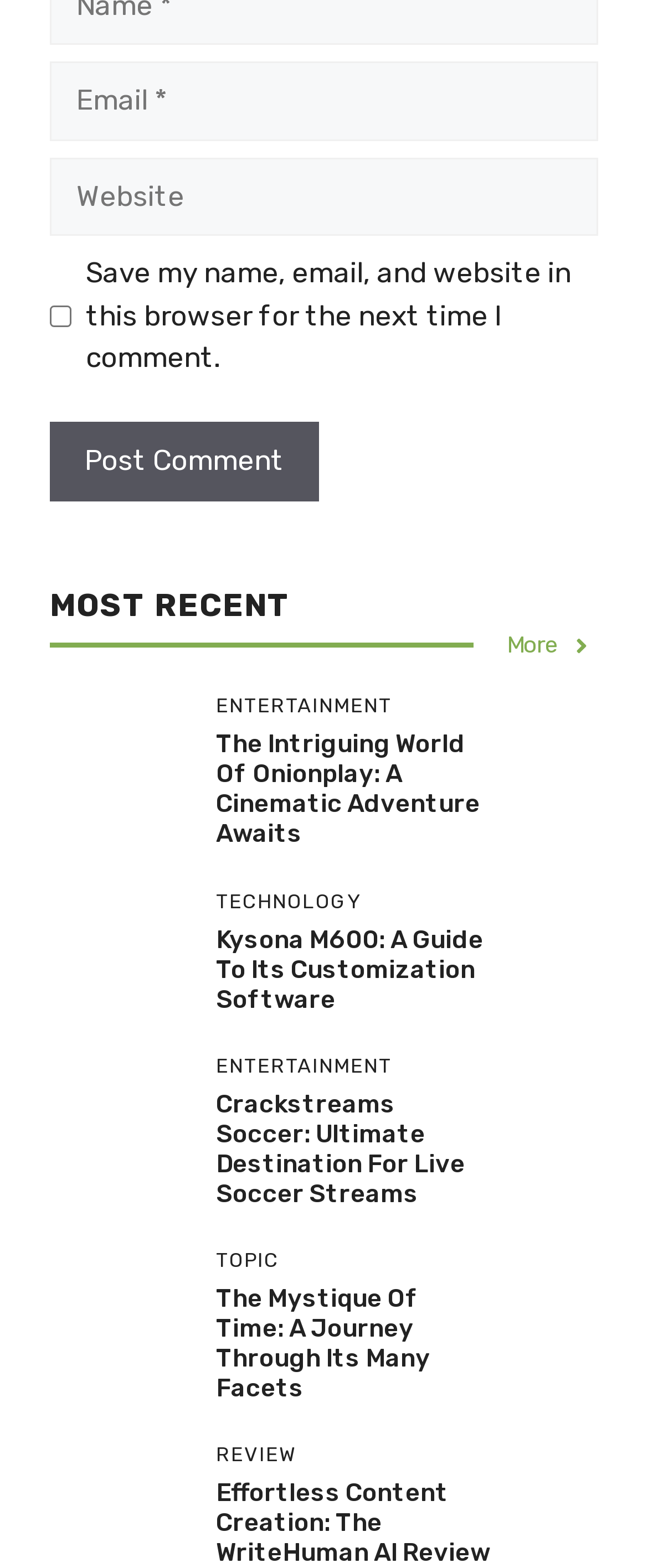Please identify the bounding box coordinates of the clickable area that will fulfill the following instruction: "Click 'Post Comment'". The coordinates should be in the format of four float numbers between 0 and 1, i.e., [left, top, right, bottom].

[0.077, 0.269, 0.492, 0.32]